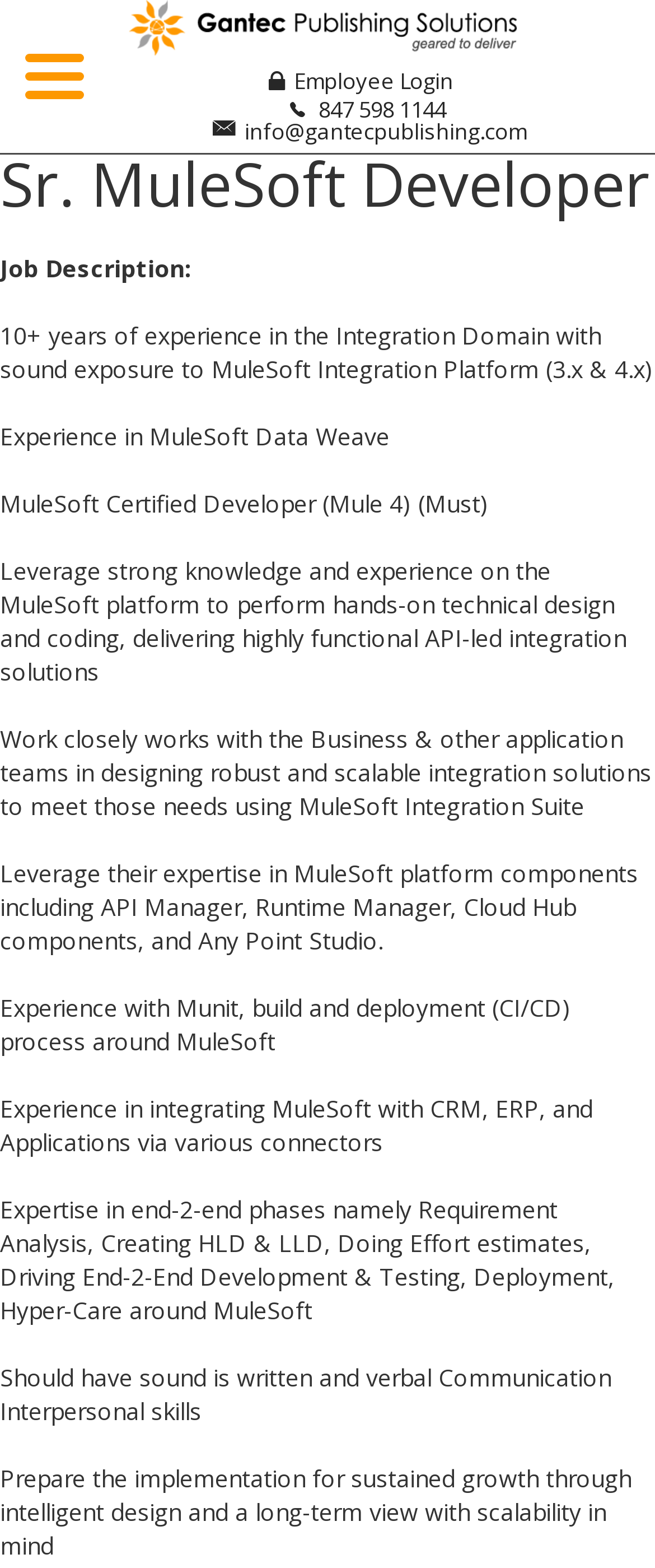Find the bounding box of the element with the following description: "847 598 1144". The coordinates must be four float numbers between 0 and 1, formatted as [left, top, right, bottom].

[0.422, 0.06, 0.681, 0.079]